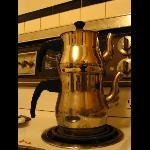Give a comprehensive caption for the image.

The image features a shiny, elegant stovetop espresso maker, commonly known as a moka pot, positioned prominently on a kitchen stove. Its polished metal surface reflects the warm lighting of the surroundings, highlighting the intricate details of its design. The pot features a classic shape with a distinct spout and a sturdy handle, showcasing both style and functionality. In the background, elements of a traditional kitchen setting can be glimpsed, including a tiled wall and other appliances. This image evokes a sense of nostalgia, suggesting moments of brewing rich, aromatic coffee, perfect for gatherings or quiet mornings.